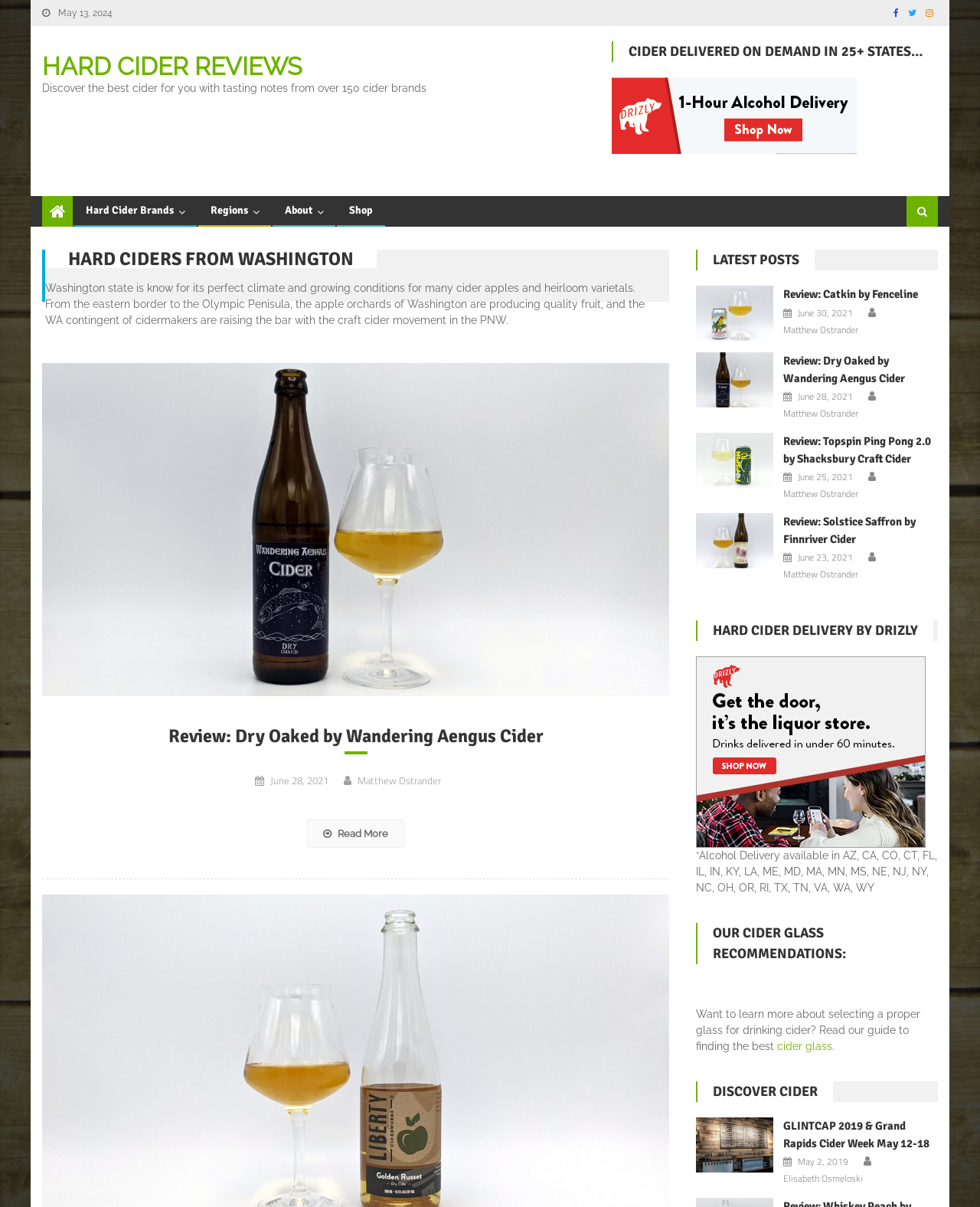Create an in-depth description of the webpage, covering main sections.

This webpage is about hard cider brands and reviews, specifically focusing on Washington state. At the top, there is a navigation menu with links to "Hard Cider Brands", "Regions", "About", and "Shop". Below this, there is a heading "HARD CIDERS FROM WASHINGTON" followed by a brief description of Washington state's climate and growing conditions for cider apples.

The main content of the page is divided into two sections. The left section features a series of articles or reviews, each with a heading, a brief summary, and an image. The articles are about specific cider brands, such as Wandering Aengus Cider and Fenceline Cider, and include details like the cider's name, a brief description, and a "Read More" link. Each article also has a timestamp and an author's name.

The right section of the page has a heading "LATEST POSTS" and features a list of links to more cider reviews, each with a brief summary and an image. The reviews are organized in a grid layout, with three columns and multiple rows.

At the bottom of the page, there are additional sections, including "HARD CIDER DELIVERY BY DRIZLY", which promotes liquor and alcohol delivery services, and "OUR CIDER GLASS RECOMMENDATIONS", which provides information on selecting the right glass for drinking cider. Finally, there is a section "DISCOVER CIDER" with a link to an article about GLINTCAP 2019 and Grand Rapids Cider Week.